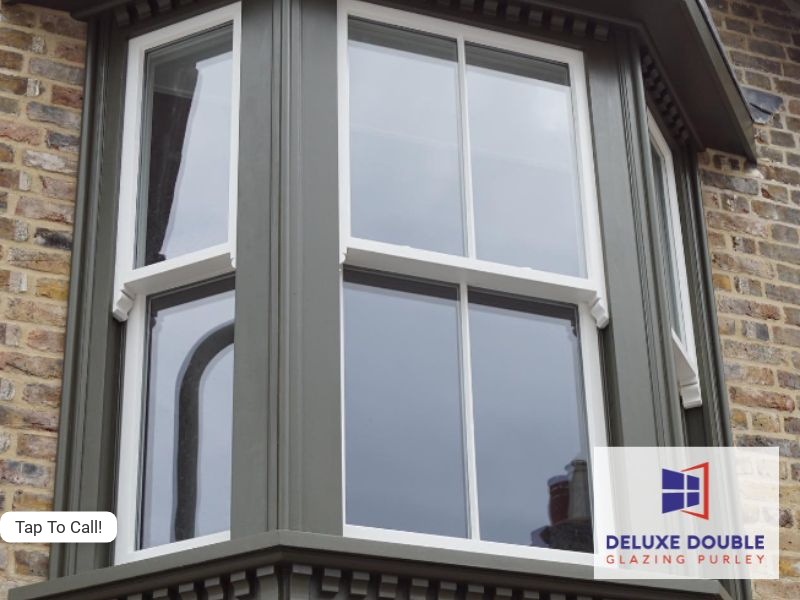Describe all elements and aspects of the image.

This image features a beautifully designed bay window, showcasing a classic architectural style complemented by a modern touch. The window frame is painted in a sophisticated grey hue, highlighting the sleek white window panes that allow ample natural light to brighten the interior. The backdrop consists of exposed brickwork, which adds character and warmth to the overall aesthetic. 

At the bottom left corner, there is a call-to-action button stating "Tap To Call!" encouraging viewers to connect directly for inquiries or services, perfect for potential customers interested in installation or renovation services. Accompanied by the logo of "Deluxe Double Glazing Purley," this image effectively promotes window solutions that enhance both the functionality and visual appeal of bay windows in homes.